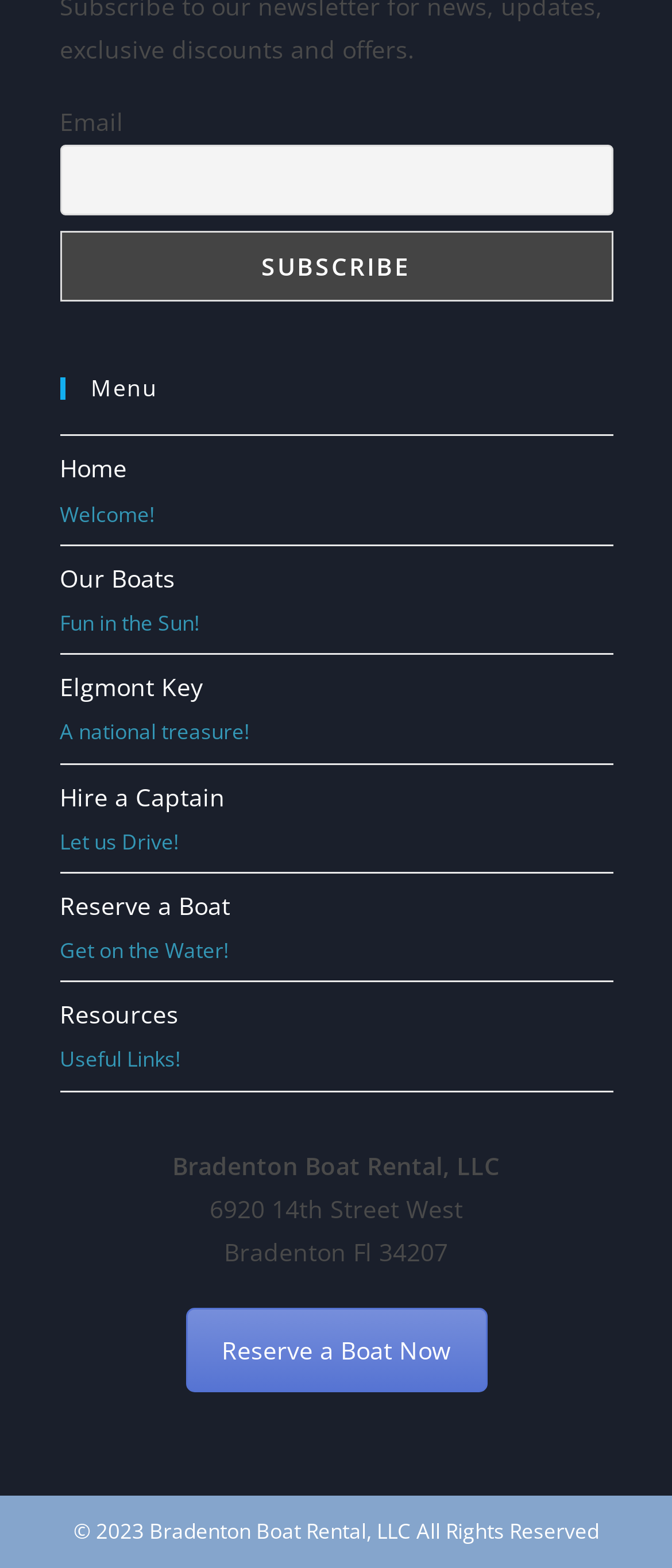Use a single word or phrase to answer the question:
How many links are there in the menu?

6